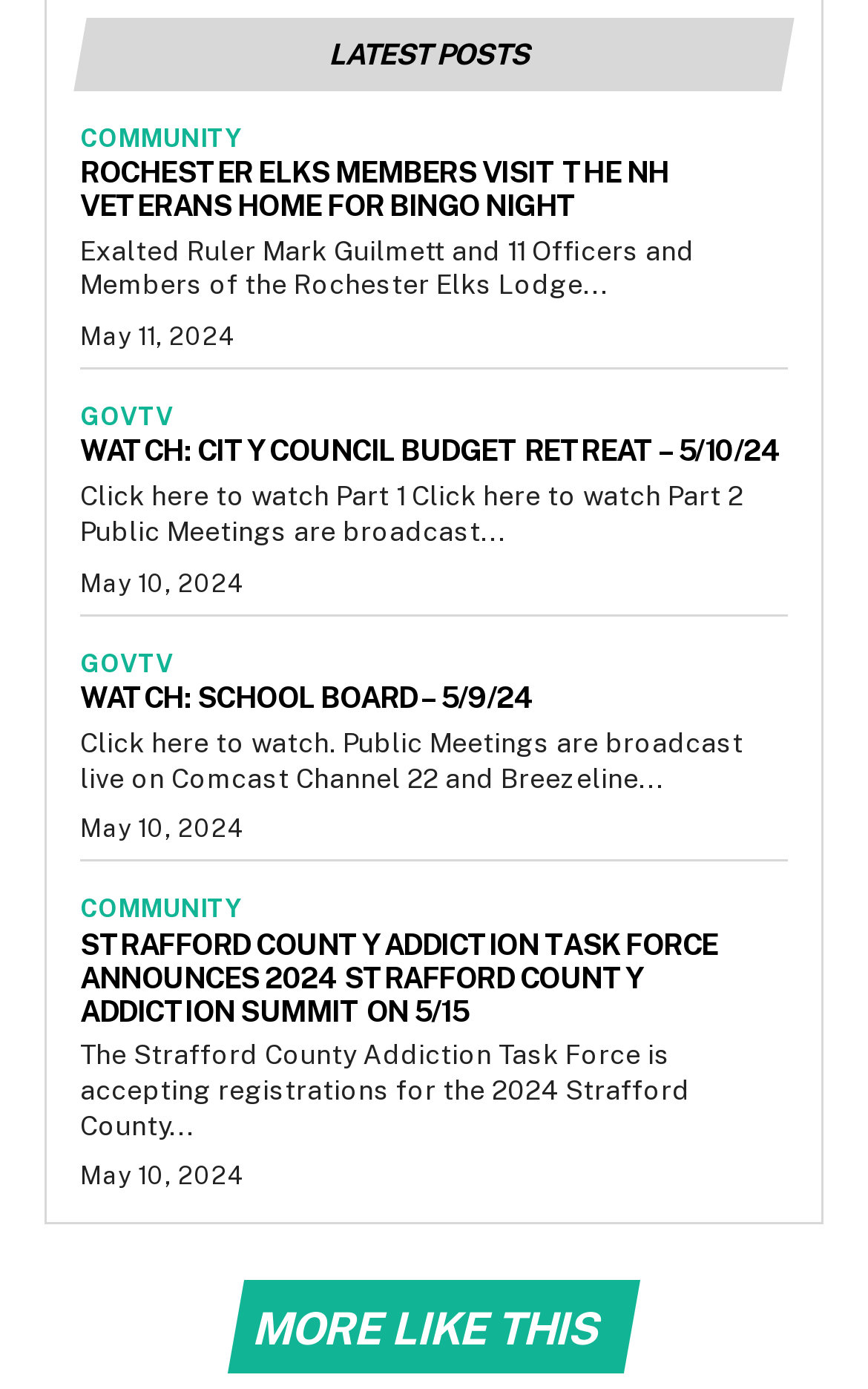Please find the bounding box coordinates of the element that must be clicked to perform the given instruction: "Click on the link 'How To Clean Wagner 350 Paint Sprayer'". The coordinates should be four float numbers from 0 to 1, i.e., [left, top, right, bottom].

None